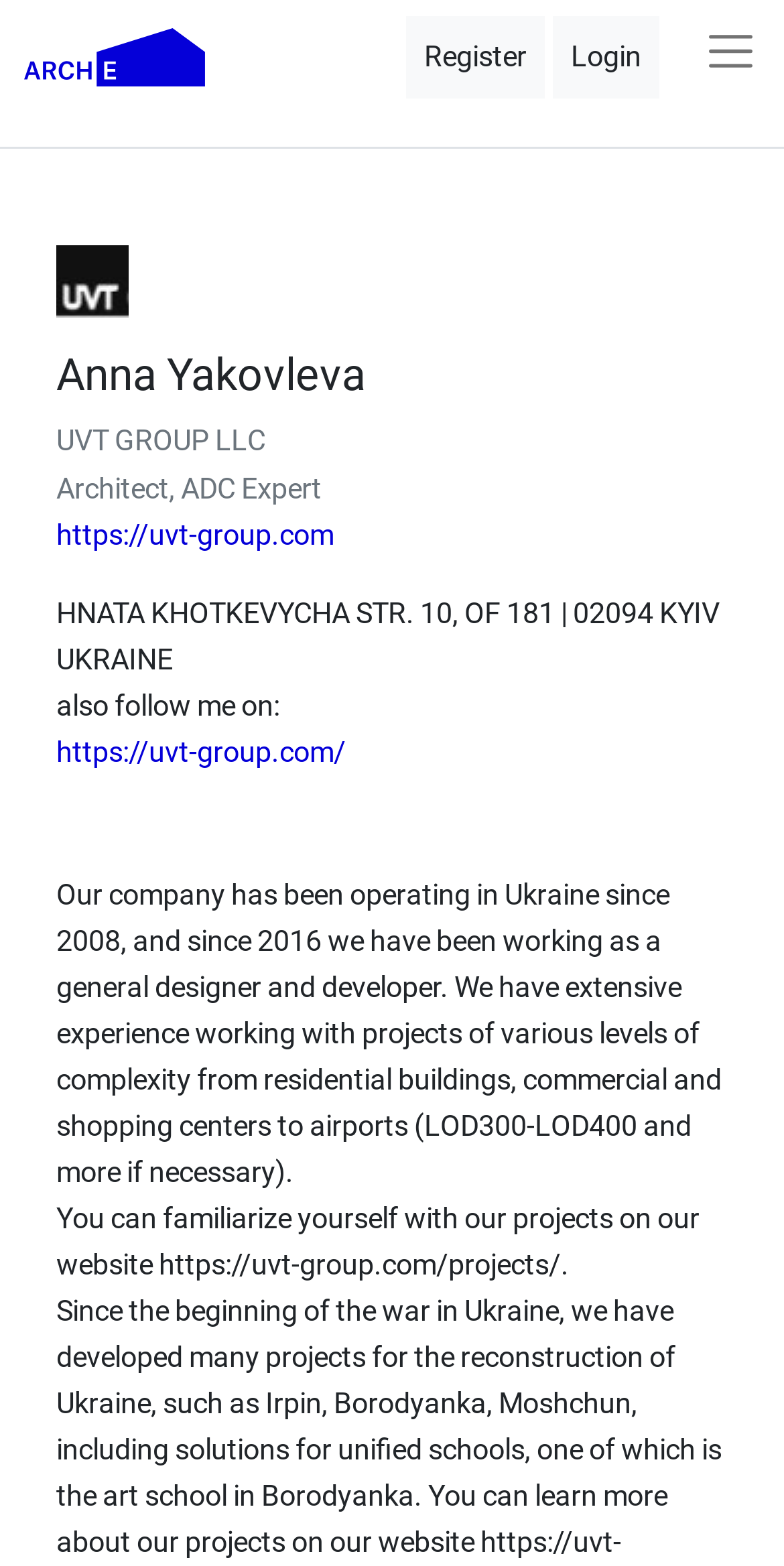Give a short answer to this question using one word or a phrase:
What is the website of the architect's company?

https://uvt-group.com